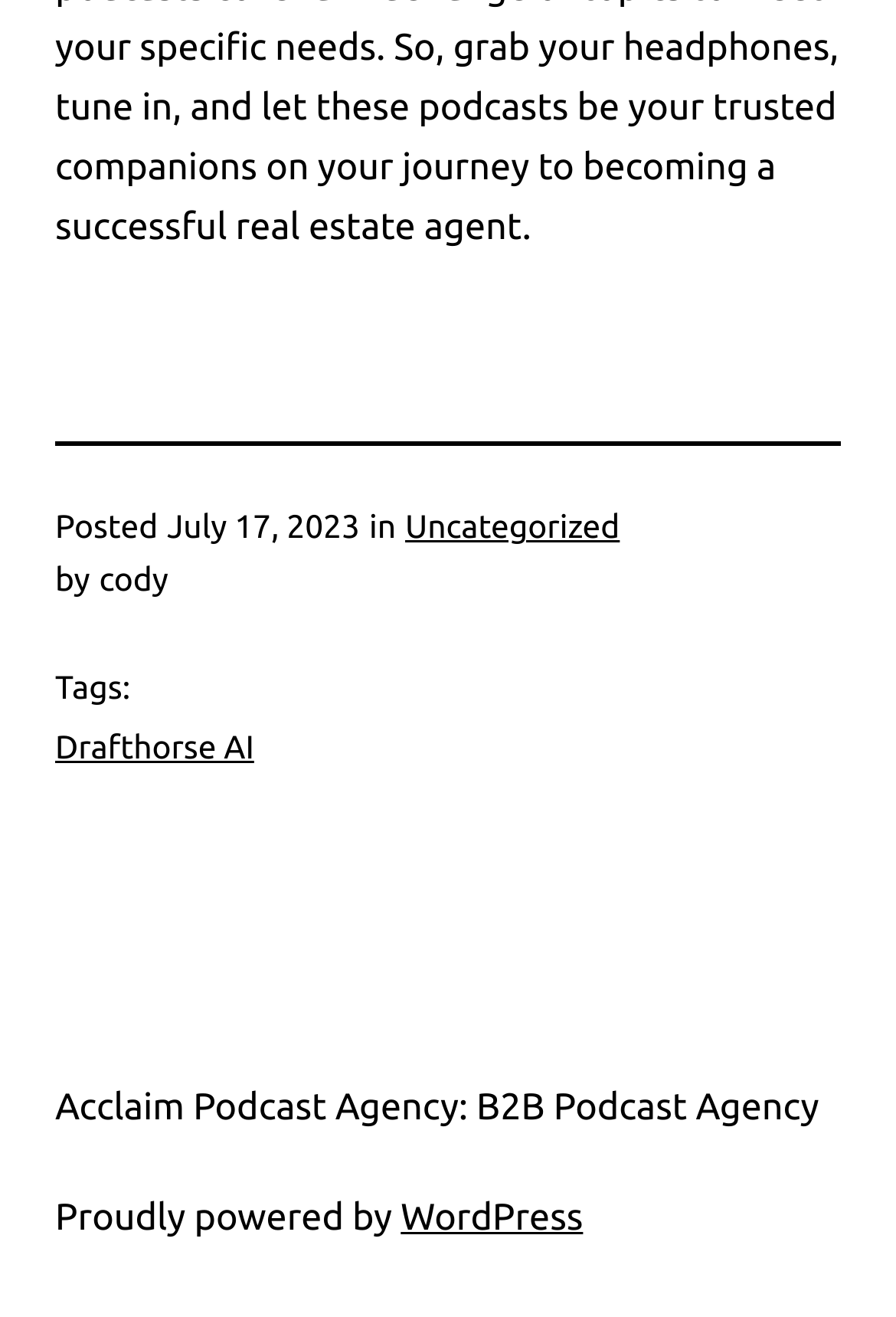Highlight the bounding box of the UI element that corresponds to this description: "Drafthorse AI".

[0.062, 0.554, 0.284, 0.582]